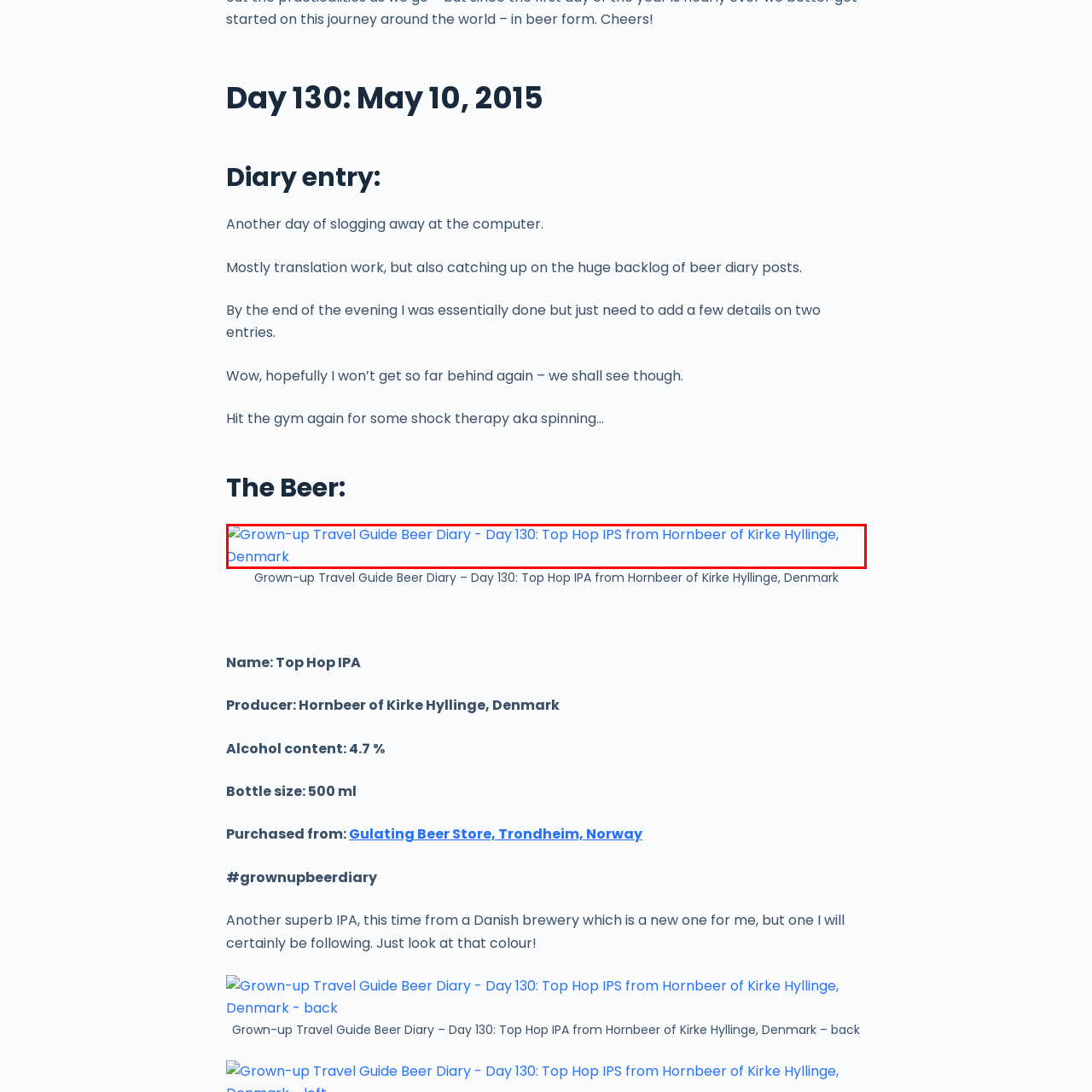Provide an elaborate description of the visual elements present in the image enclosed by the red boundary.

The image captures the label of a beer featured in the "Grown-up Travel Guide Beer Diary." On the 130th day of the journey, it highlights the "Top Hop IPA" from Hornbeer, a brewery located in Kirke Hyllinge, Denmark. The label showcases the name of the beer prominently, inviting appreciation for its craftsmanship. This entry reflects a growing interest in unique brews, complementing the diary's exploration of diverse flavors and brewing techniques. The inclusion of this beer is a testament to the individual's dedication to documenting their experiences and discoveries in the world of craft beer.